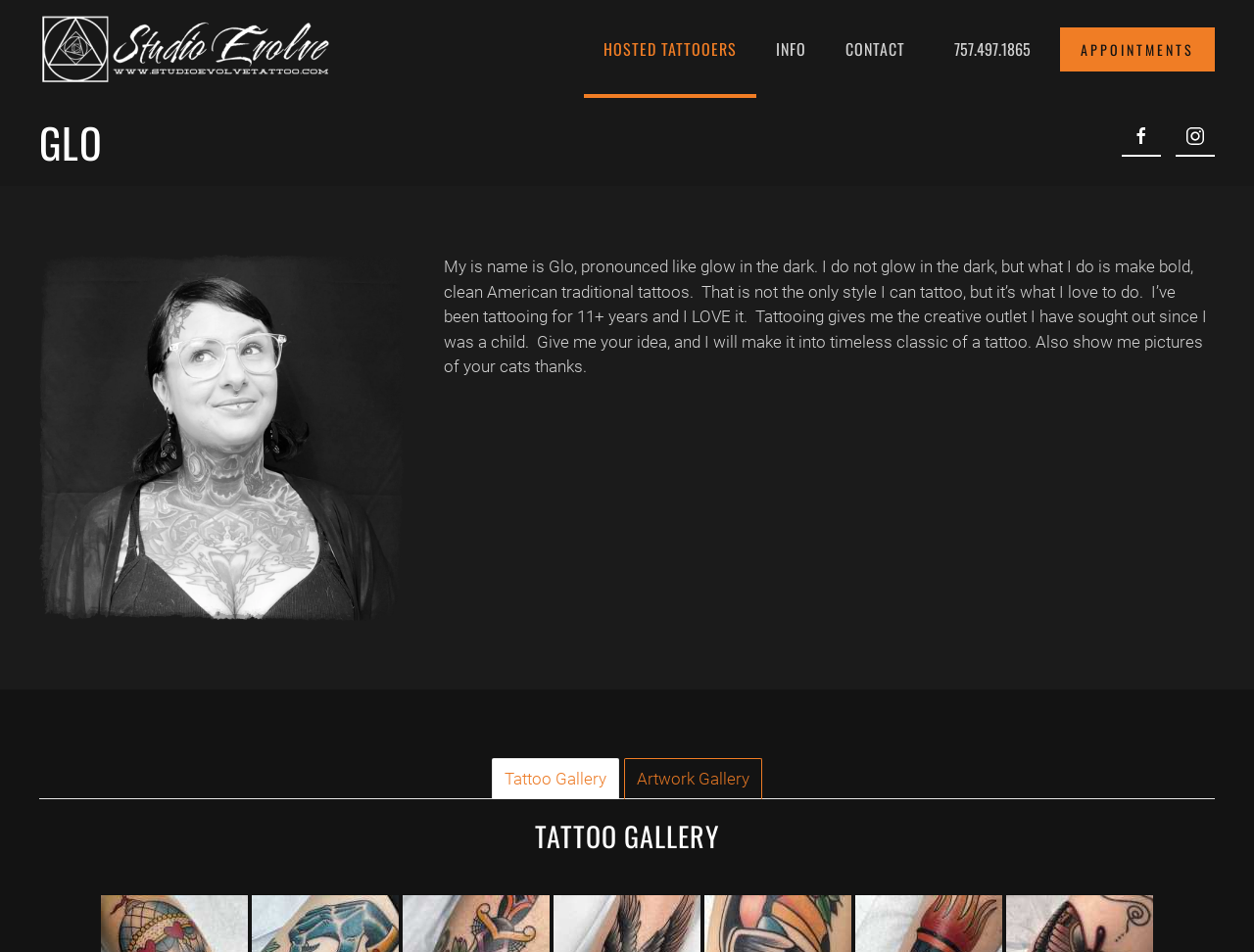Find the bounding box coordinates for the area you need to click to carry out the instruction: "Go to the 'APPOINTMENTS' page". The coordinates should be four float numbers between 0 and 1, indicated as [left, top, right, bottom].

[0.845, 0.028, 0.969, 0.075]